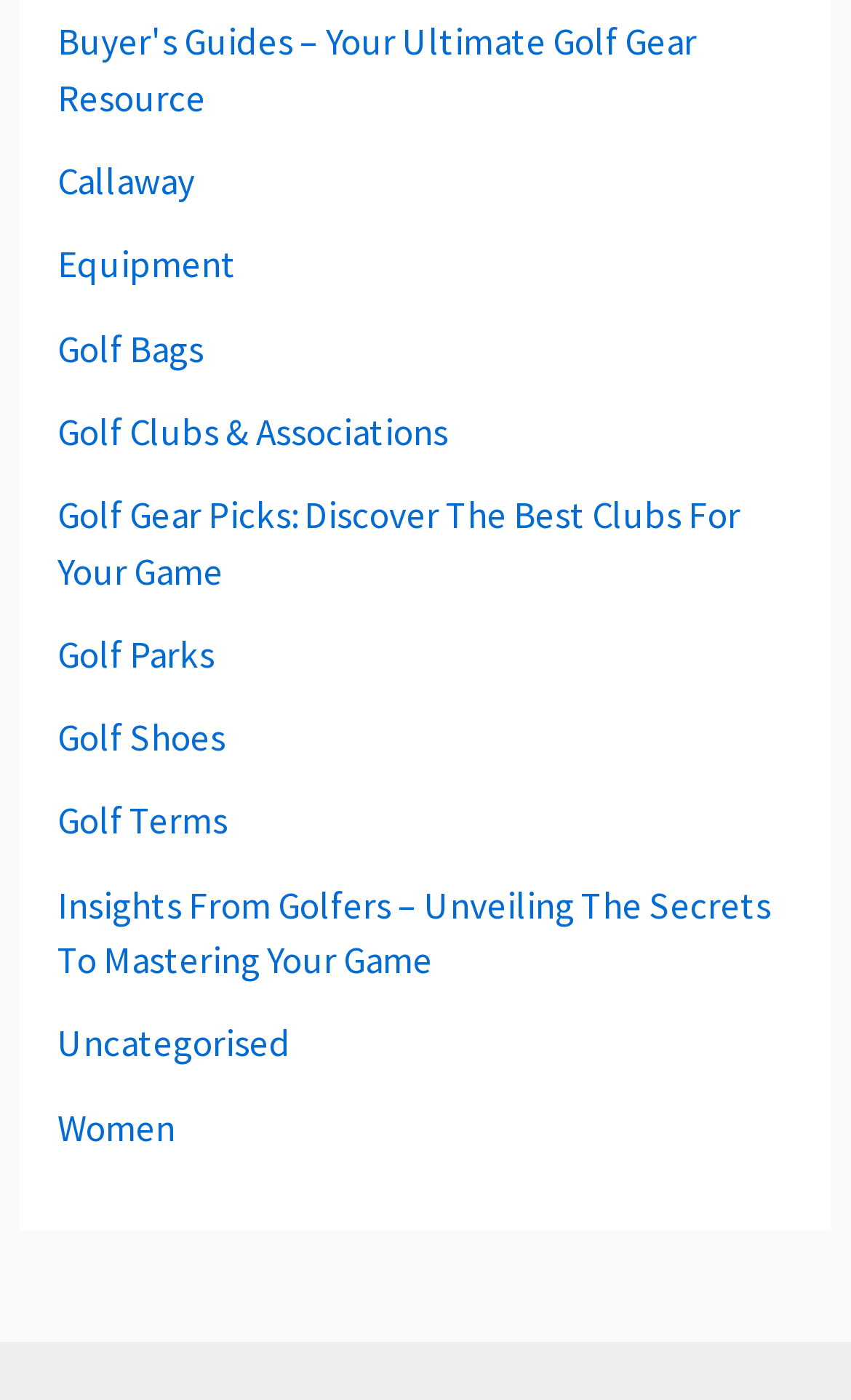Identify the bounding box coordinates of the part that should be clicked to carry out this instruction: "Explore the Converter software".

None